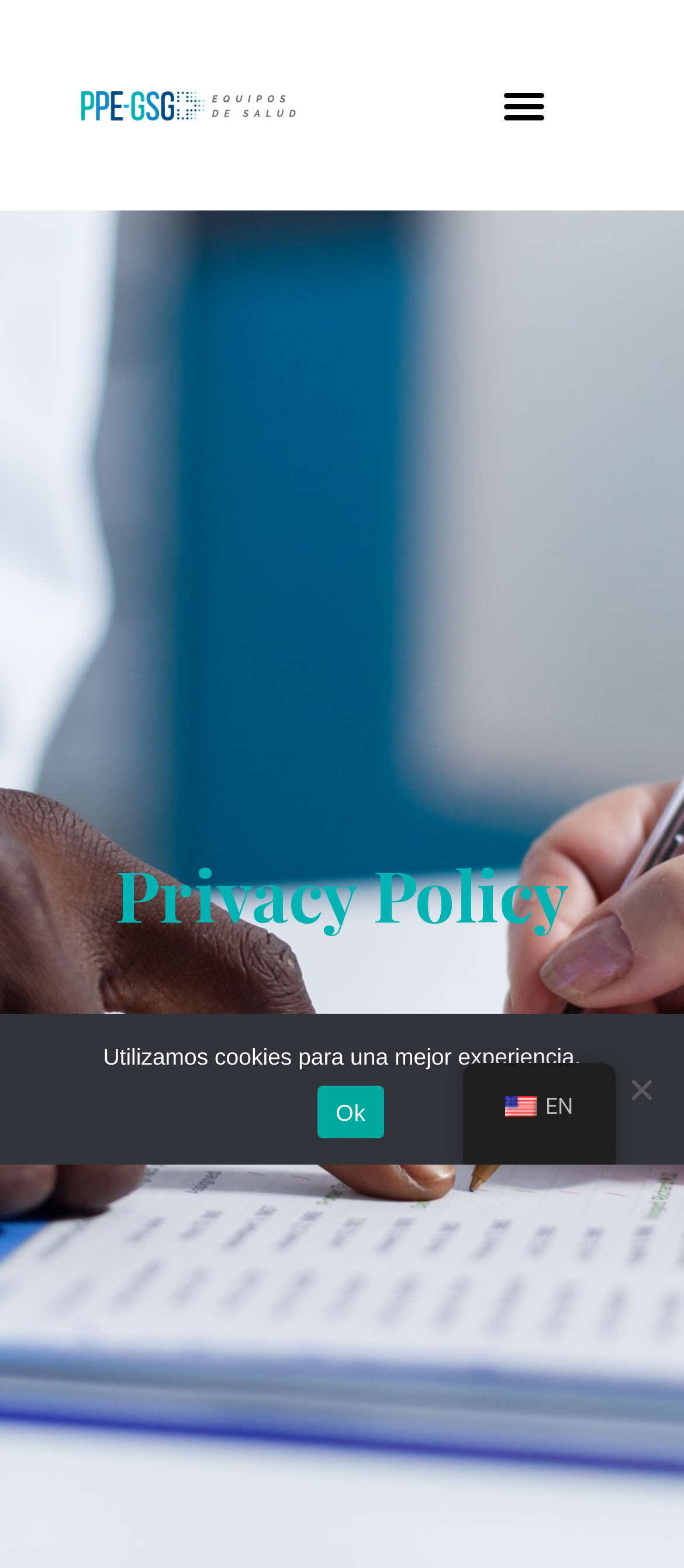Produce an elaborate caption capturing the essence of the webpage.

The webpage is titled "Privacy Policy - ppe-gsg.com" and appears to be a policy page. At the top left, there is a link with no descriptive text. To the right of this link, a button labeled "Menu Toggle" is positioned. 

Below these elements, a prominent heading "Privacy Policy" spans almost the entire width of the page. 

On the right side of the page, a link "en_US EN" is accompanied by a small image of the "en_US" flag. 

A dialog box, labeled "Cookie Notice", is situated near the bottom of the page. Within this dialog, a paragraph of text explains that cookies are used to improve the user's experience. Below this text, an "Ok" button is positioned to the left, and a "No" option is located to the right.